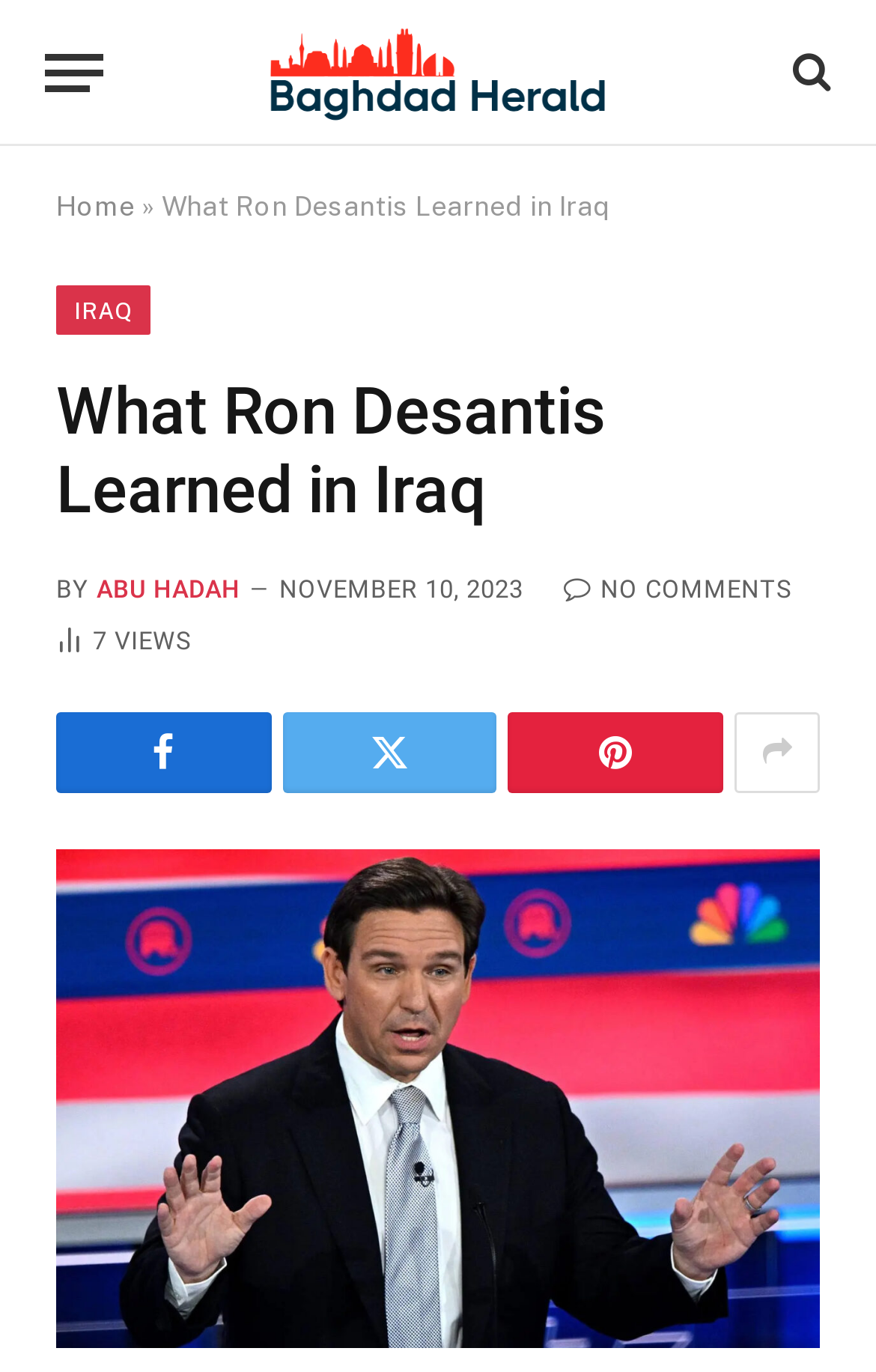Identify the bounding box of the UI component described as: "title="Baghdad Herald"".

[0.302, 0.0, 0.698, 0.106]